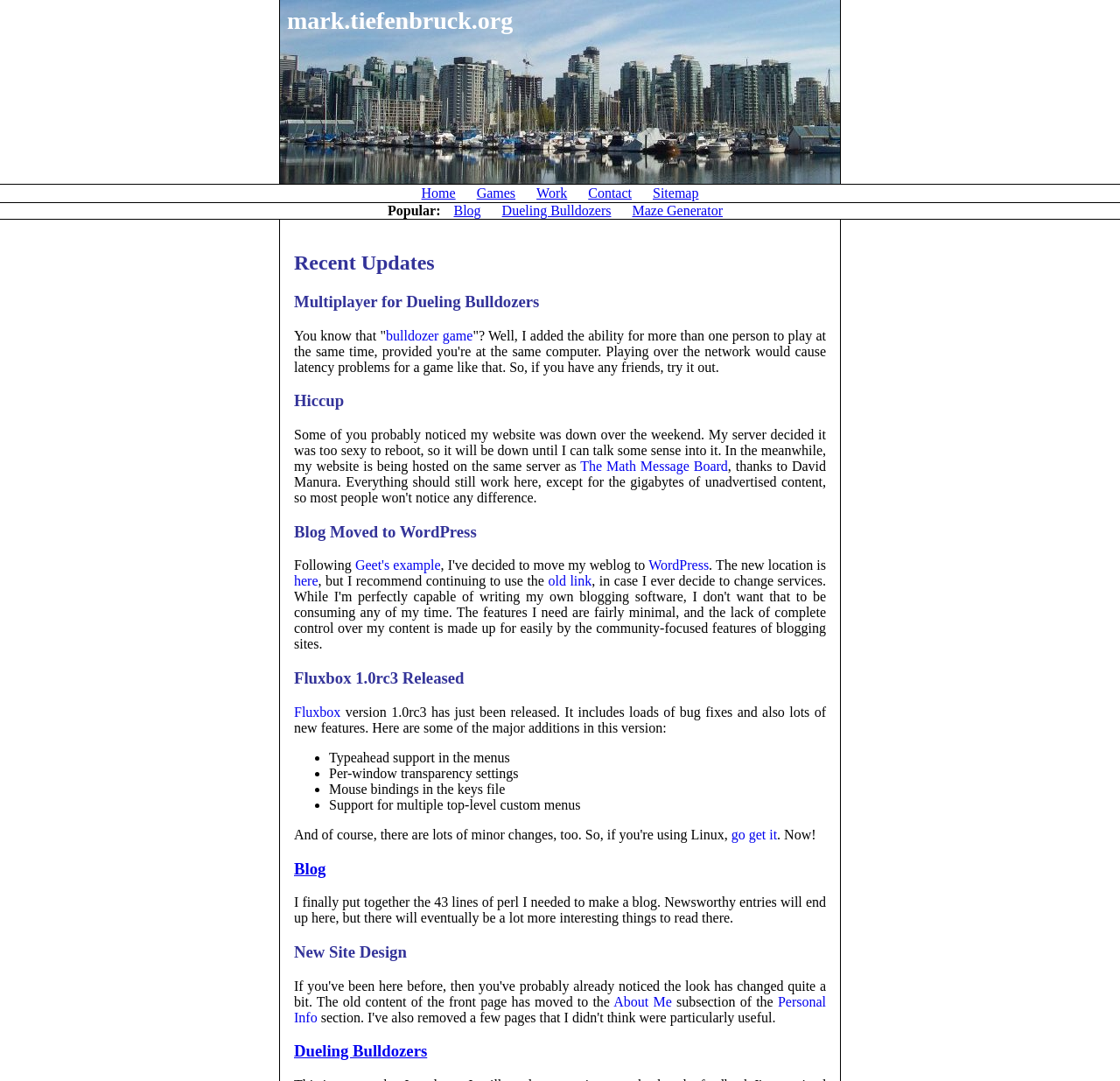Please identify the bounding box coordinates of the area I need to click to accomplish the following instruction: "visit duel bulldozers".

[0.448, 0.188, 0.546, 0.202]